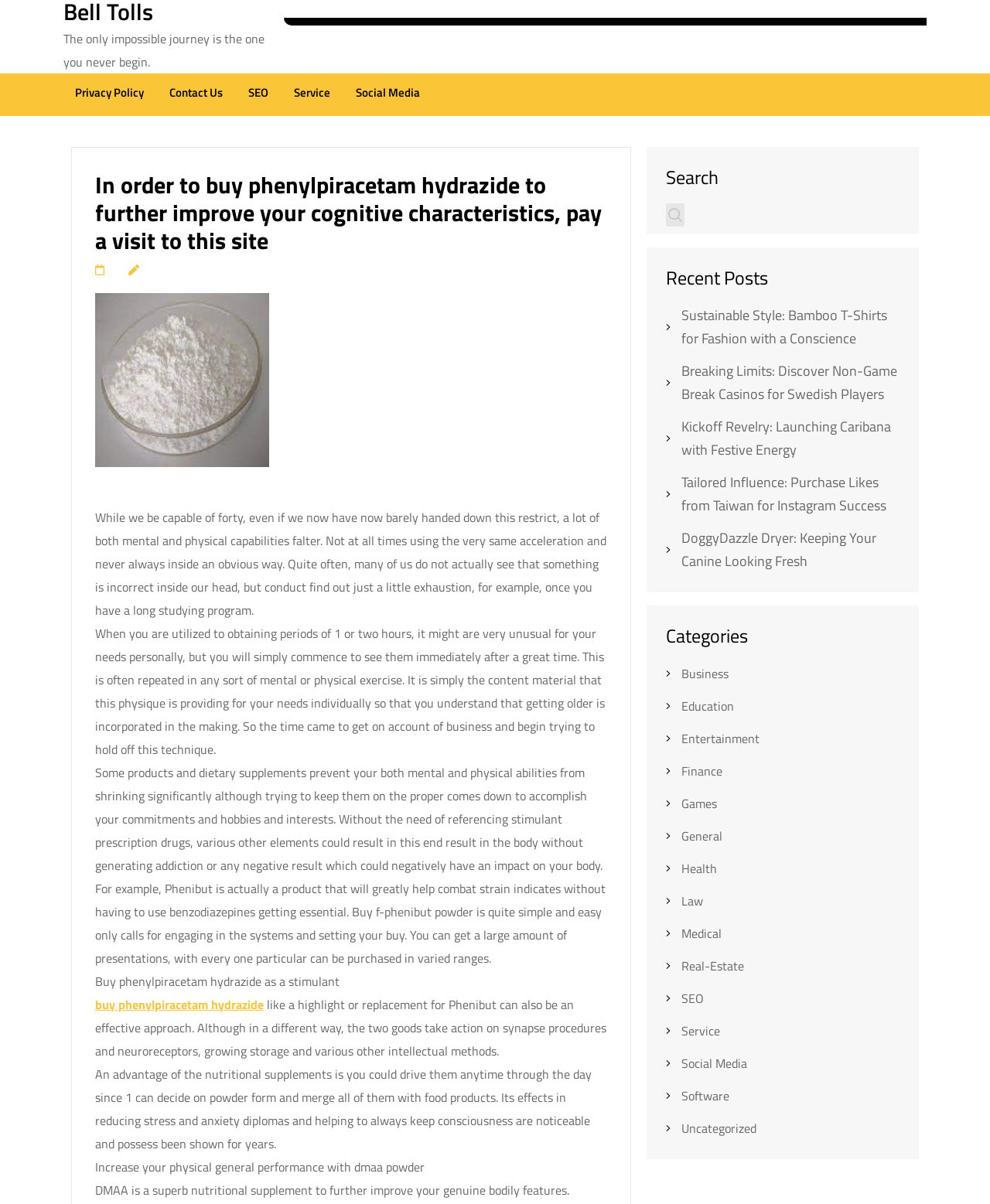Identify the bounding box coordinates of the region that needs to be clicked to carry out this instruction: "Read the 'Recent Posts'". Provide these coordinates as four float numbers ranging from 0 to 1, i.e., [left, top, right, bottom].

[0.673, 0.222, 0.909, 0.24]